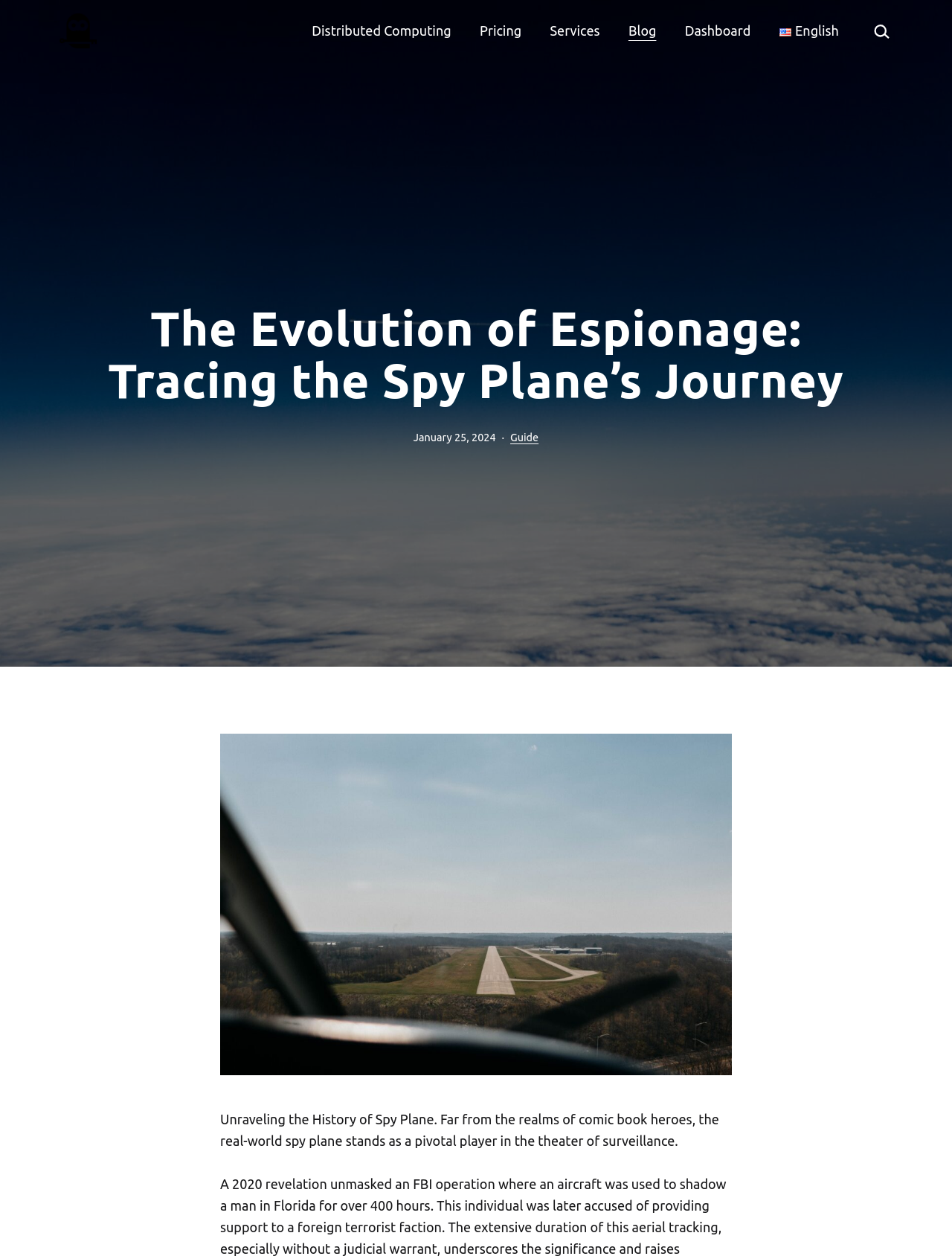Using the information in the image, give a detailed answer to the following question: What is the name of the VPN service?

The name of the VPN service can be found in the top-left corner of the webpage, where it says 'The Evolution of Espionage: Tracing the Spy Plane's Journey - ForestVPN'. This suggests that the webpage is related to ForestVPN, a VPN service provider.